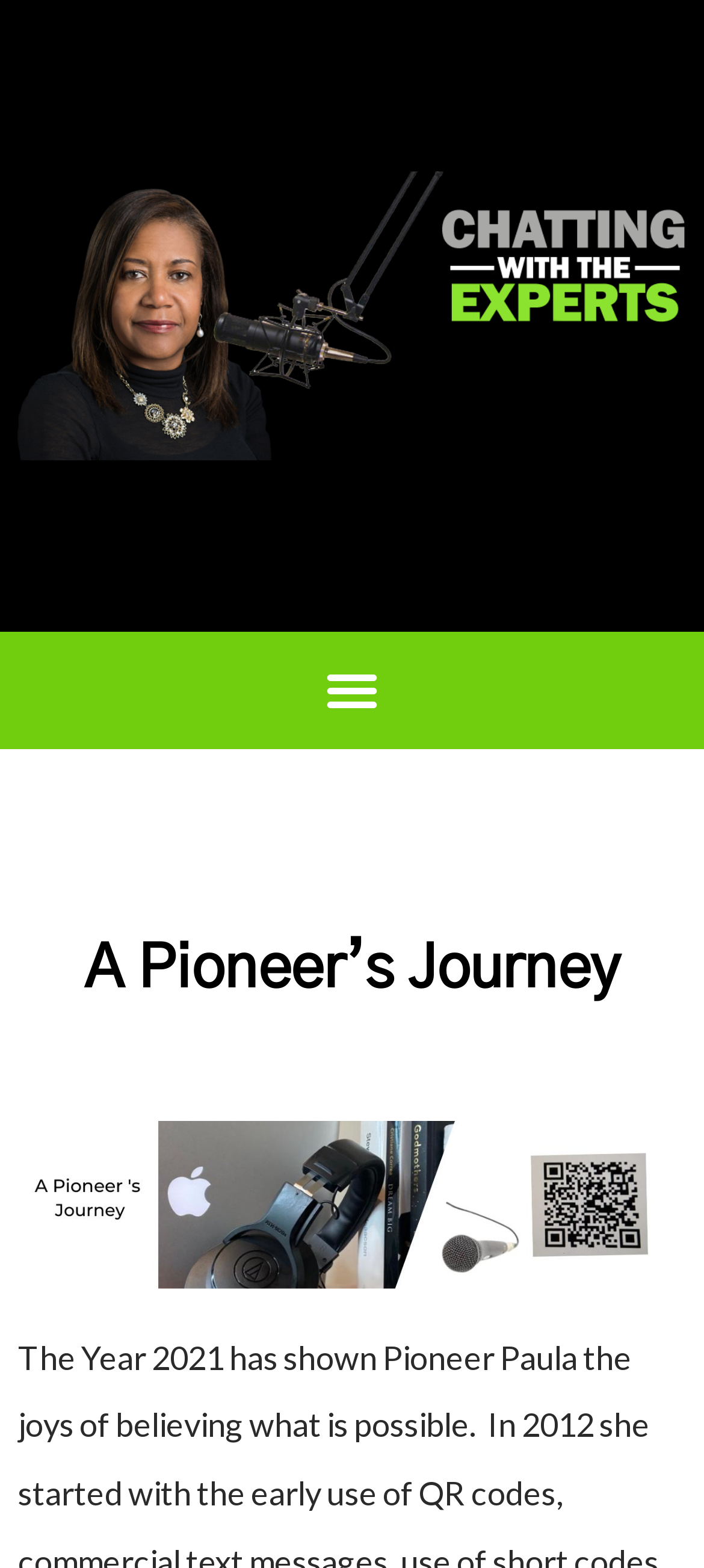Please find and give the text of the main heading on the webpage.

A Pioneer’s Journey